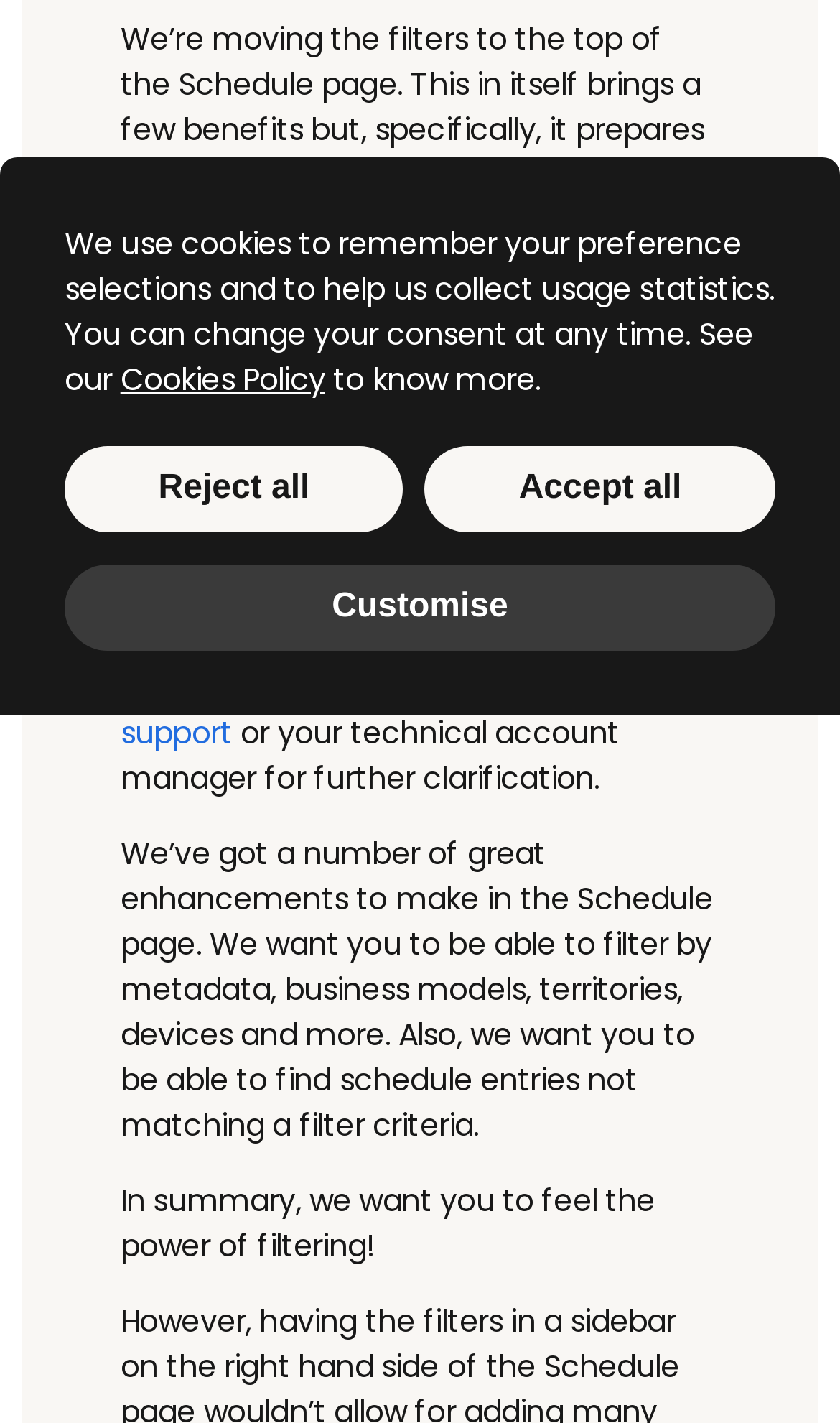Please specify the bounding box coordinates in the format (top-left x, top-left y, bottom-right x, bottom-right y), with values ranging from 0 to 1. Identify the bounding box for the UI component described as follows: Accept all

[0.506, 0.313, 0.923, 0.374]